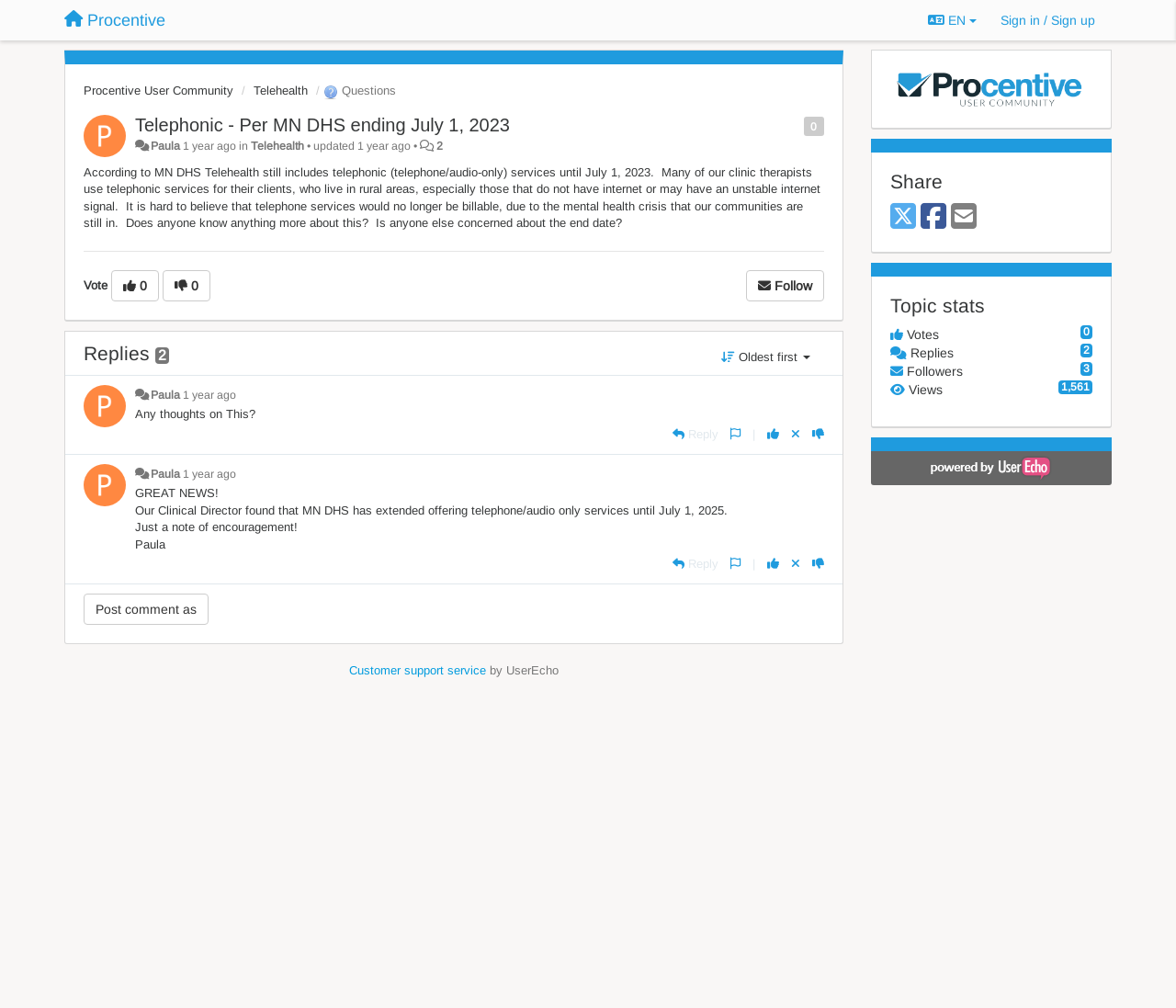What is the update on the telephonic services?
Provide a detailed and extensive answer to the question.

According to the discussion, the Clinical Director found that MN DHS has extended the offering of telephone/audio-only services until July 1, 2025, which is an update to the original end date of July 1, 2023.